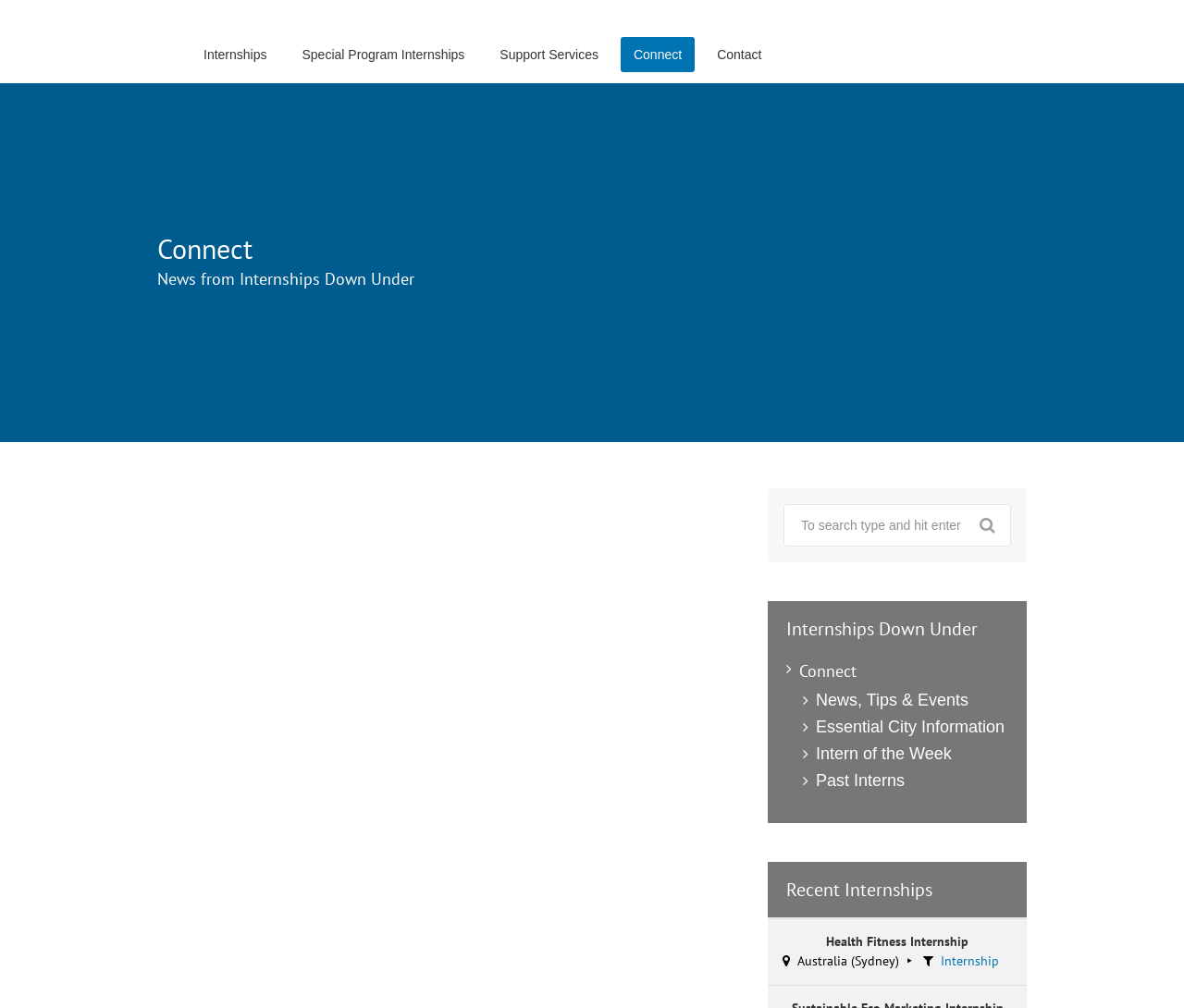Provide a brief response to the question using a single word or phrase: 
What is the purpose of the textbox?

To search